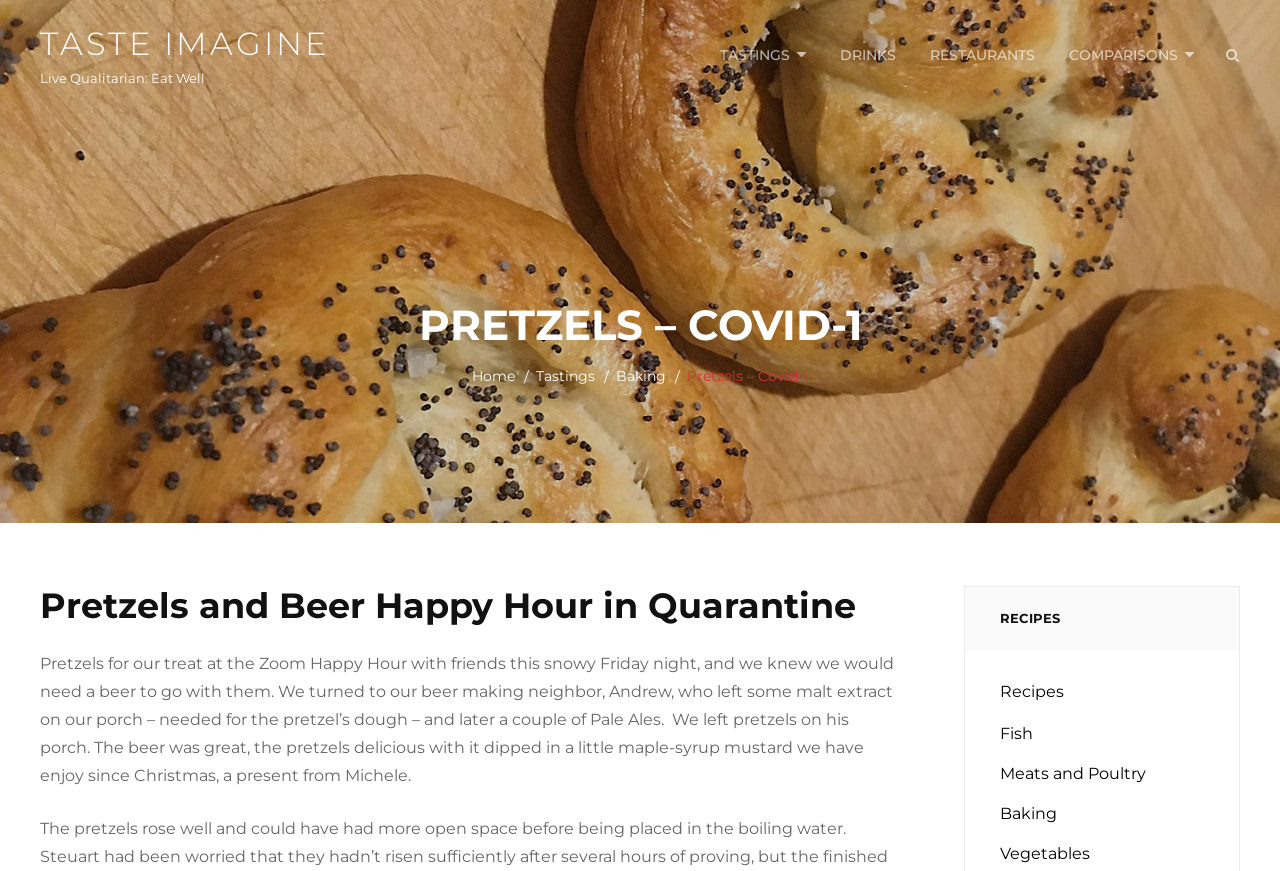Extract the heading text from the webpage.

PRETZELS – COVID-1